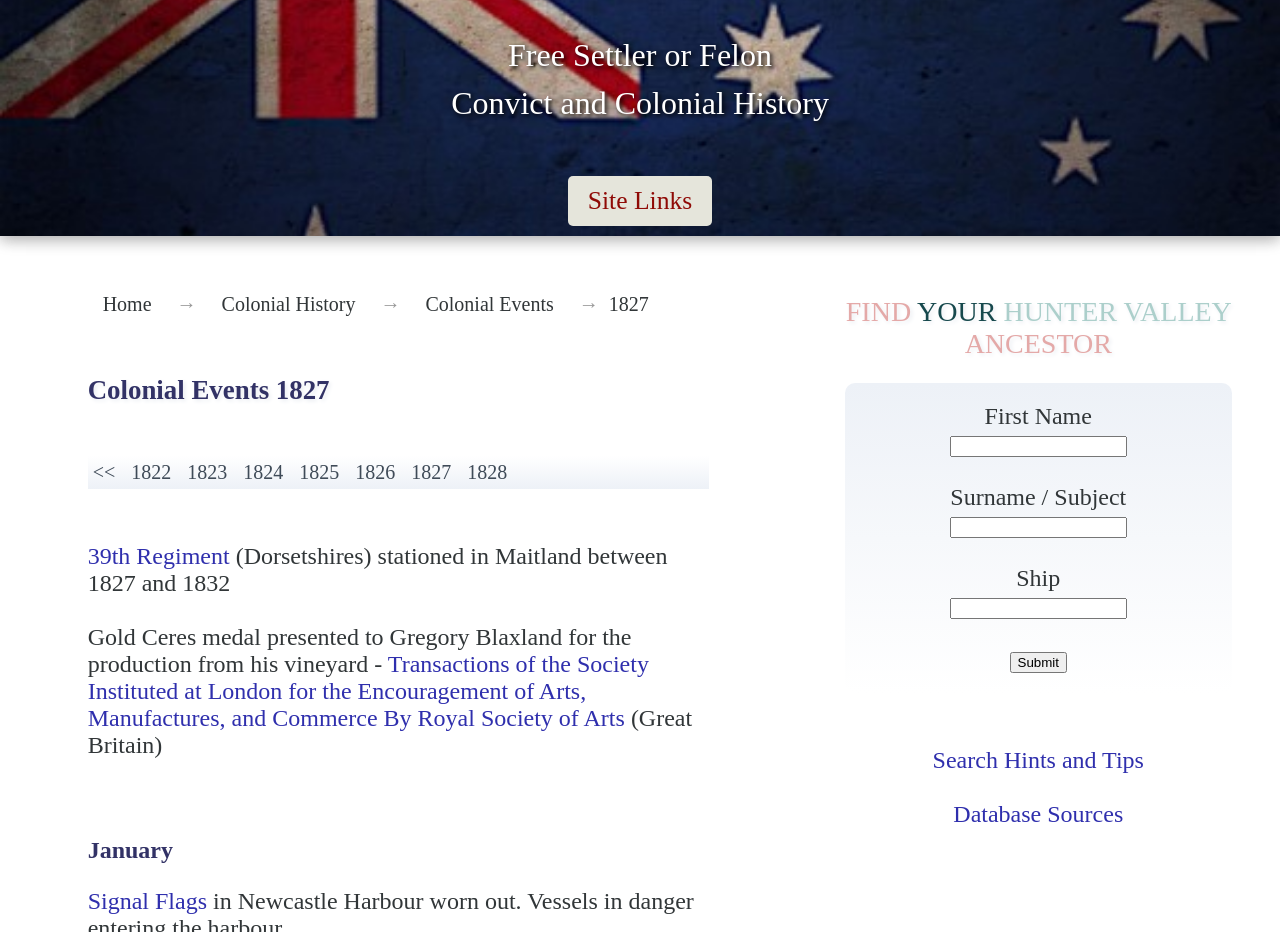Can you determine the main header of this webpage?

Free Settler or Felon
Convict and Colonial History